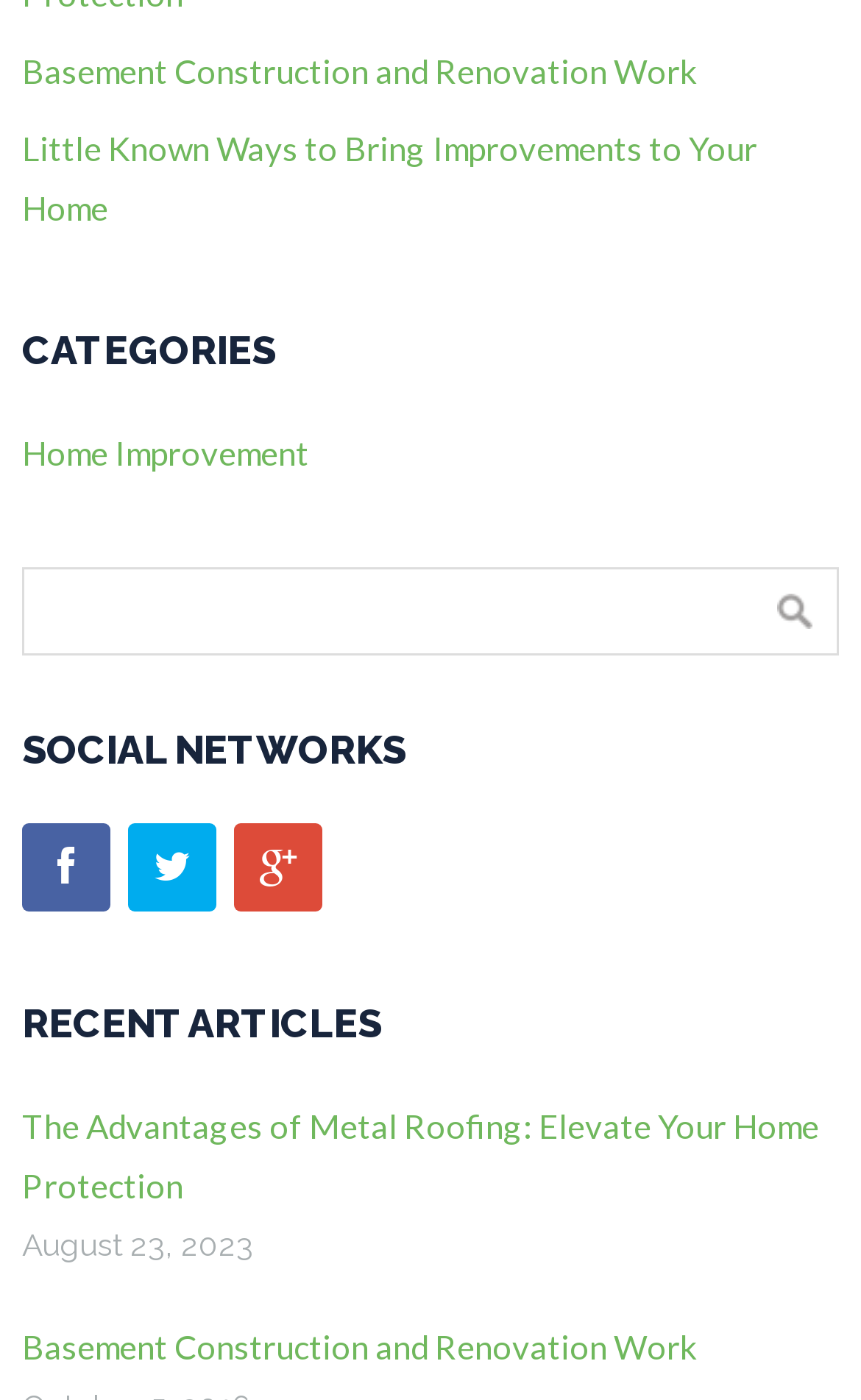Give a short answer to this question using one word or a phrase:
How many recent articles are listed?

2